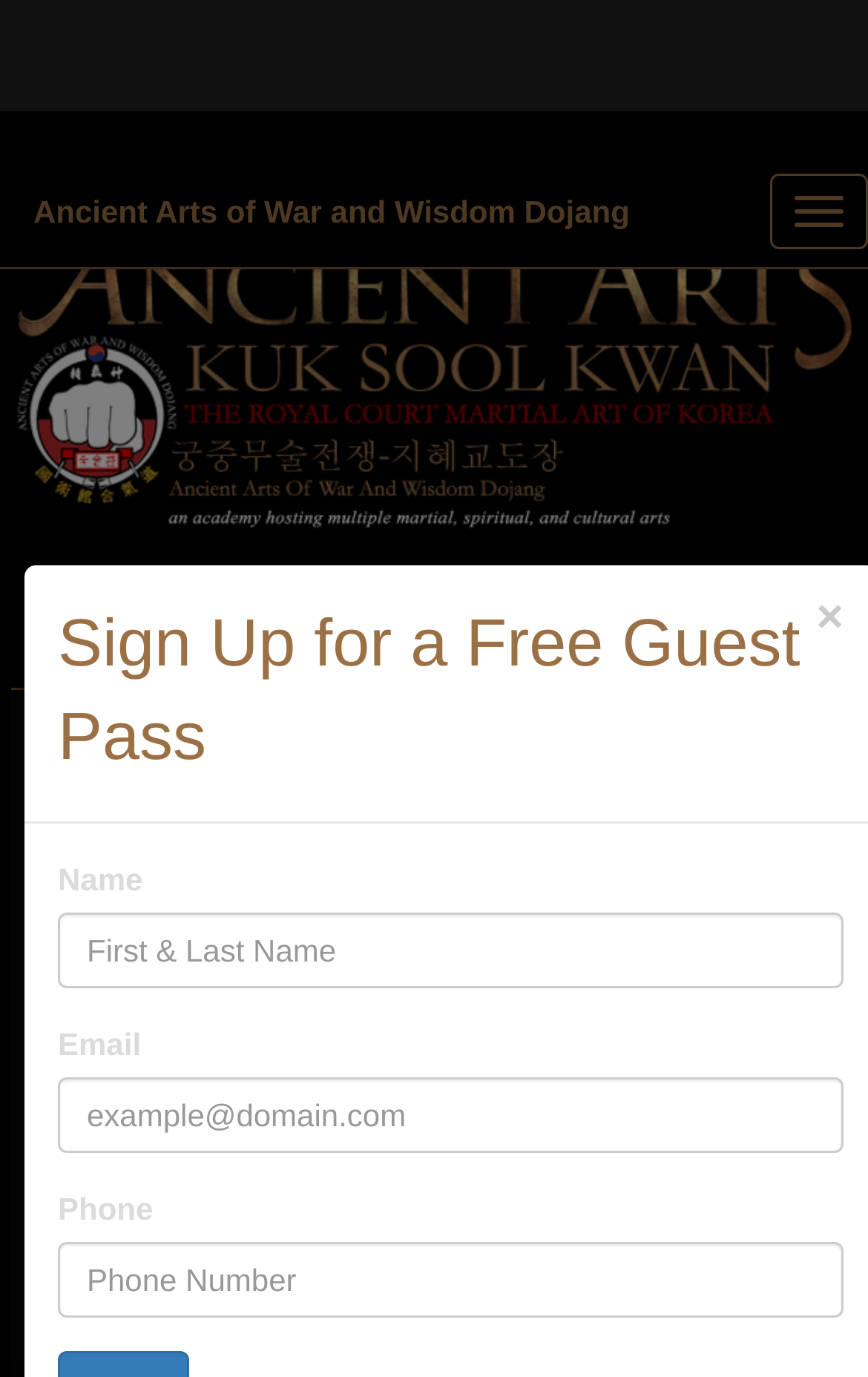Generate a comprehensive description of the contents of the webpage.

The webpage is about Ancient Arts, an academy hosting adult martial arts classes and courses in Irvine, CA. At the top right corner, there is a button to toggle menu navigation. Below it, there is a link to "Ancient Arts of War and Wisdom Dojang". 

On the top left corner, there is a video player with several buttons, including play, mute, enter full screen, and show more media controls. 

On the right side of the page, there is a section to sign up for a free guest pass. This section has a heading and three input fields for name, email, and phone, each with a corresponding label. Below these input fields, there is a "Send" button.

Additionally, there is a close button (×) on the top right corner of the page, which is likely used to close a popup or modal window.